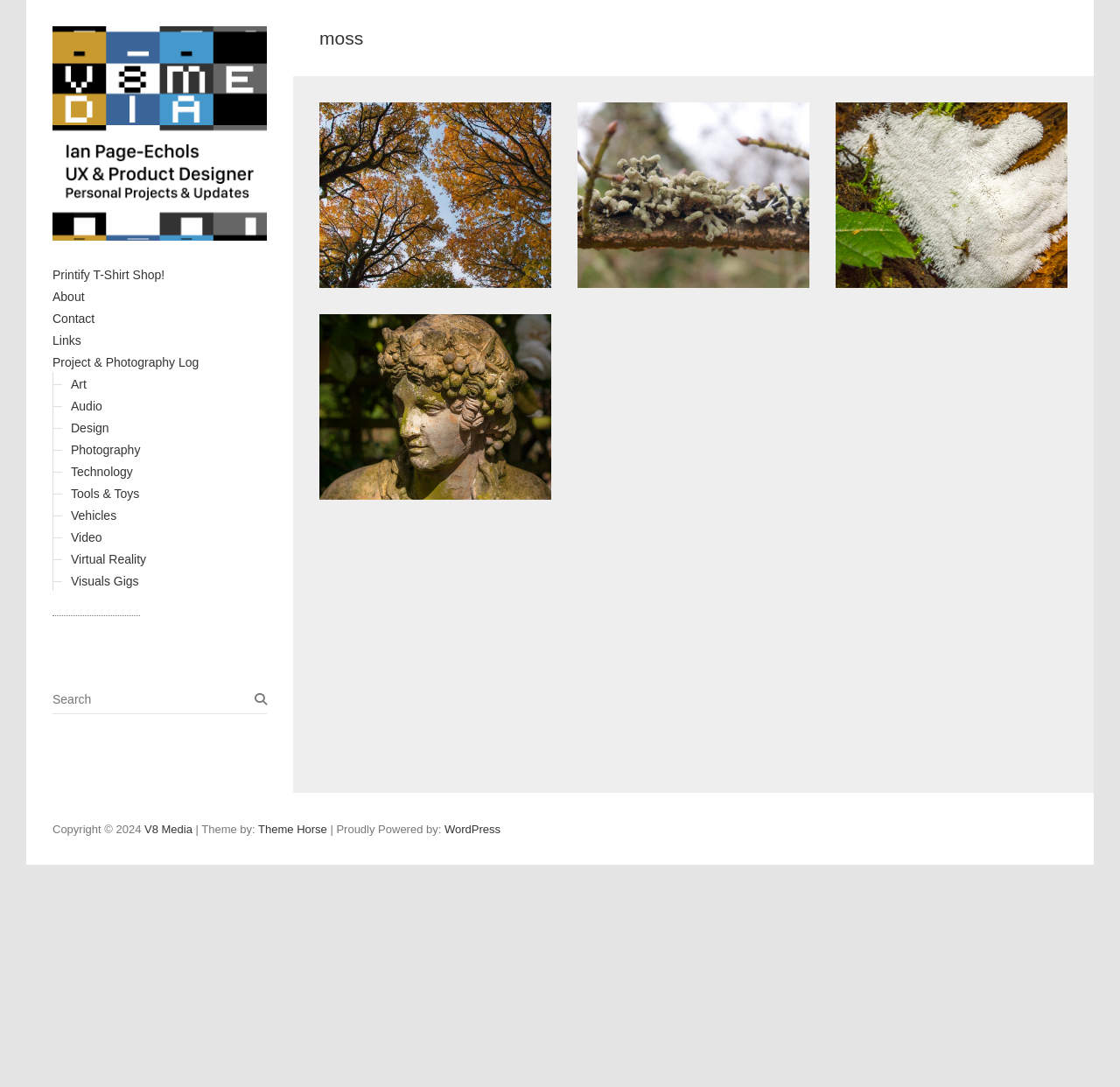Please determine the bounding box coordinates of the section I need to click to accomplish this instruction: "Learn more about 'International Missions'".

None